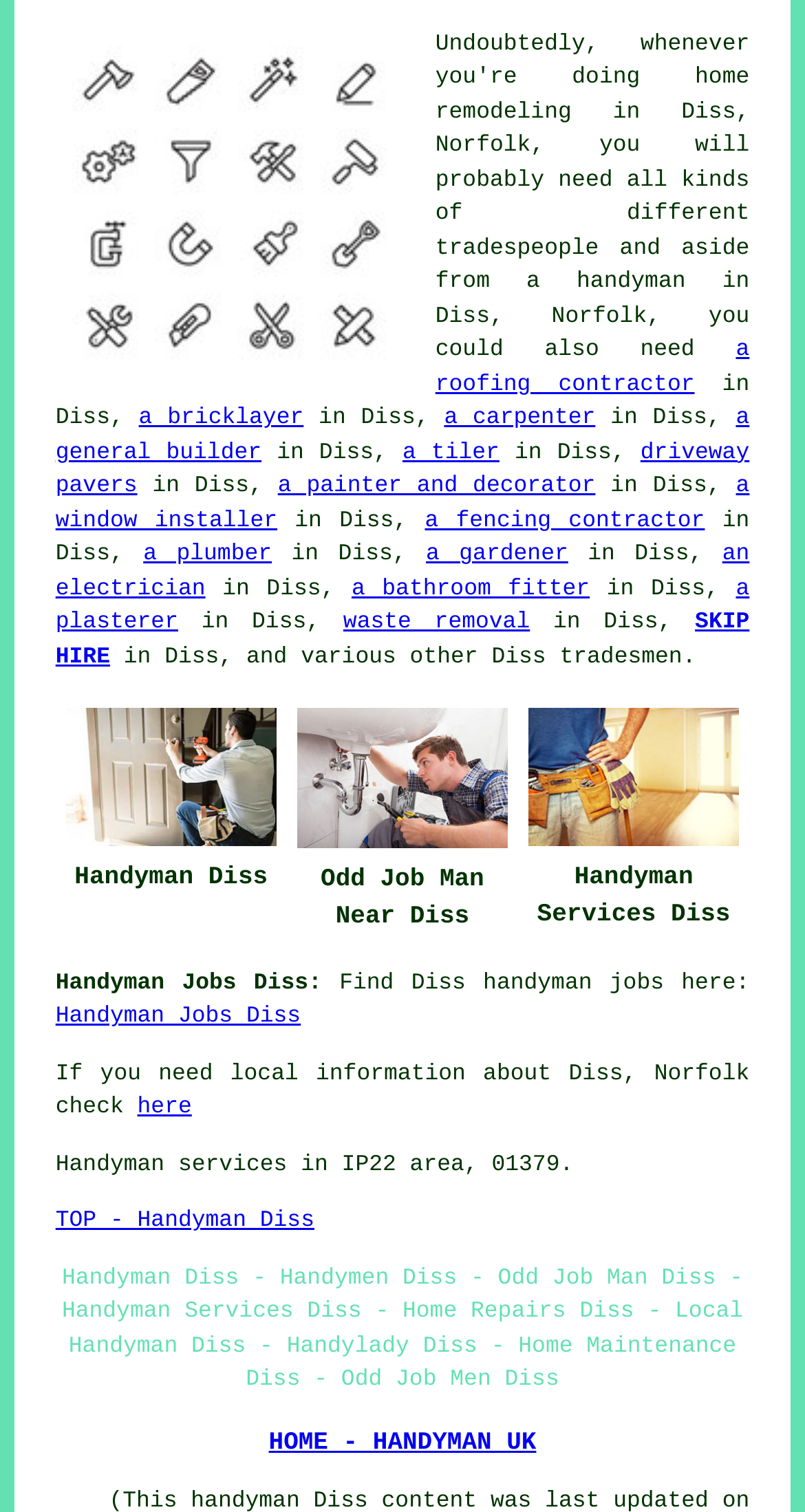What is the phone number mentioned on this webpage?
Using the image, answer in one word or phrase.

01379